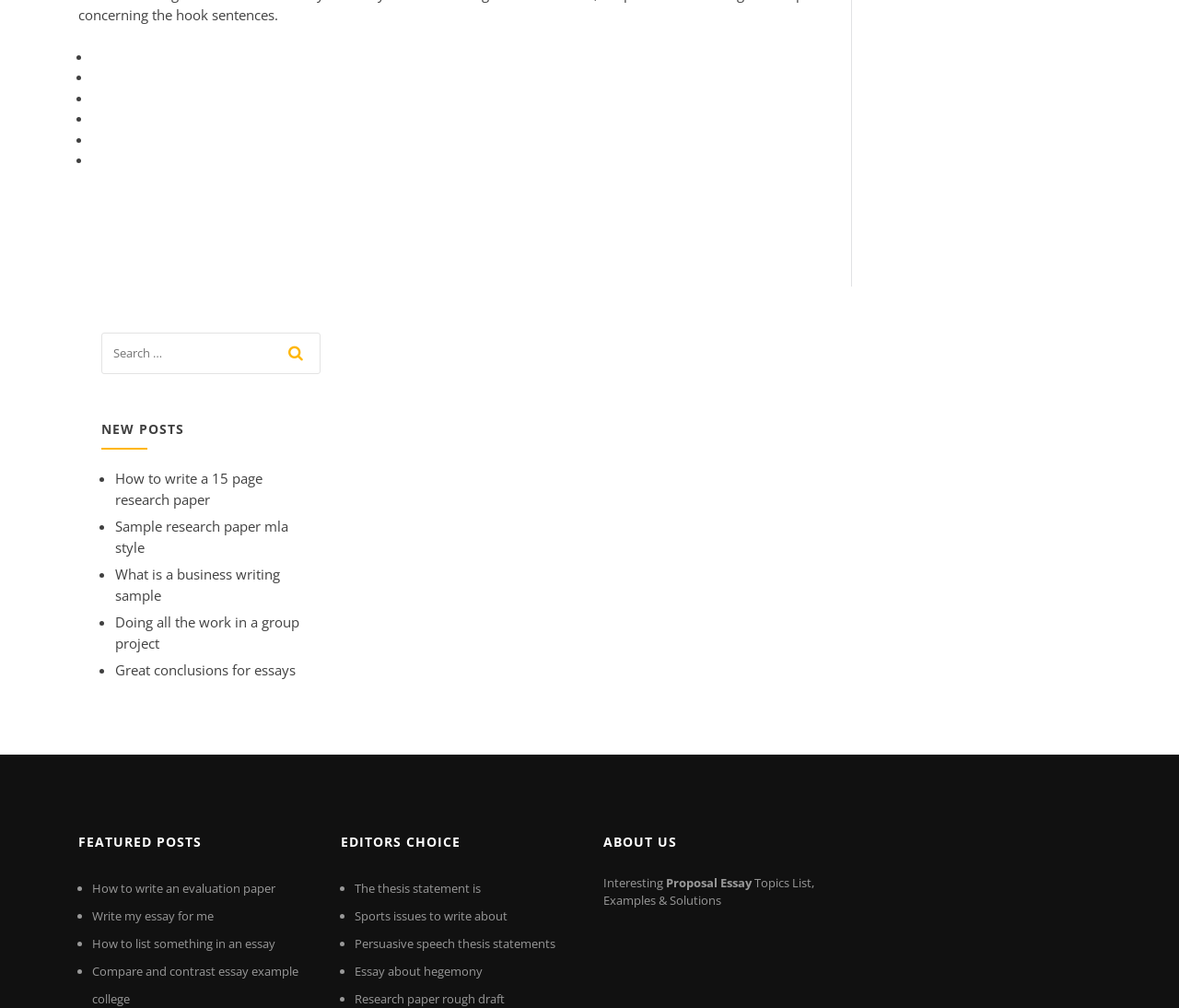Determine the bounding box coordinates for the area that should be clicked to carry out the following instruction: "read about how to write a 15 page research paper".

[0.098, 0.466, 0.223, 0.505]